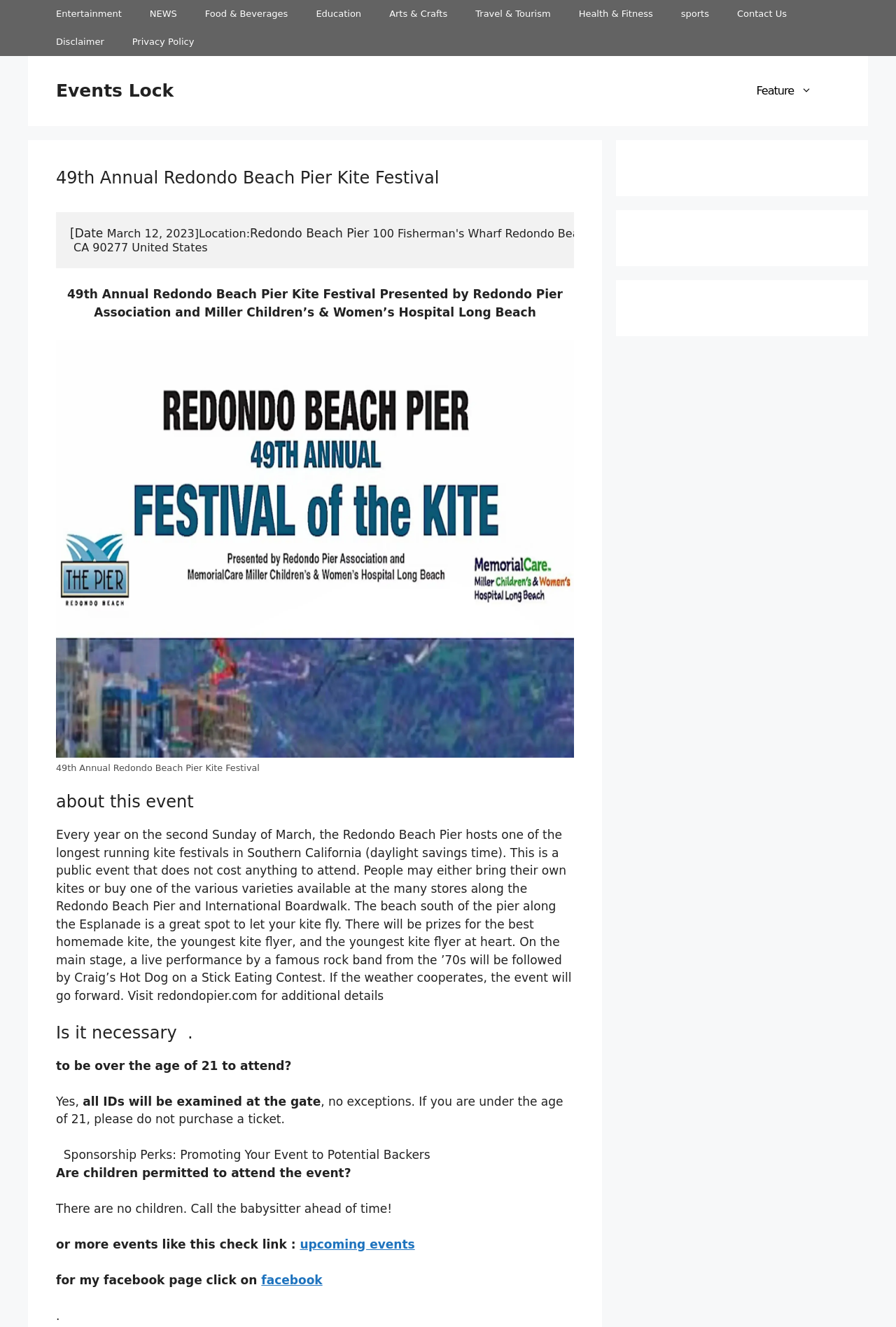Find the bounding box coordinates of the clickable element required to execute the following instruction: "Check the event date and location". Provide the coordinates as four float numbers between 0 and 1, i.e., [left, top, right, bottom].

[0.062, 0.16, 0.641, 0.202]